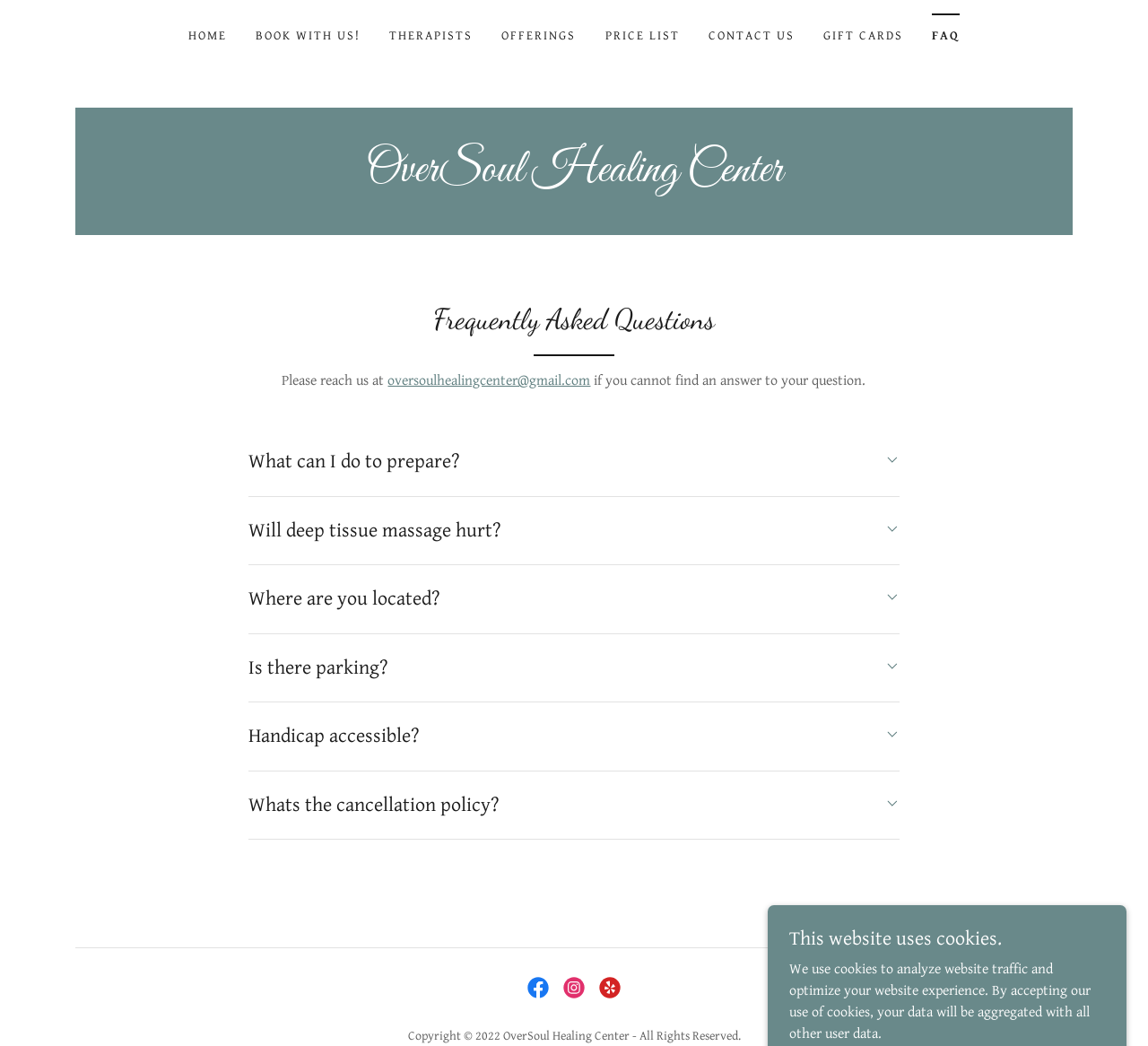Please specify the bounding box coordinates of the element that should be clicked to execute the given instruction: 'Click What can I do to prepare?'. Ensure the coordinates are four float numbers between 0 and 1, expressed as [left, top, right, bottom].

[0.217, 0.423, 0.783, 0.46]